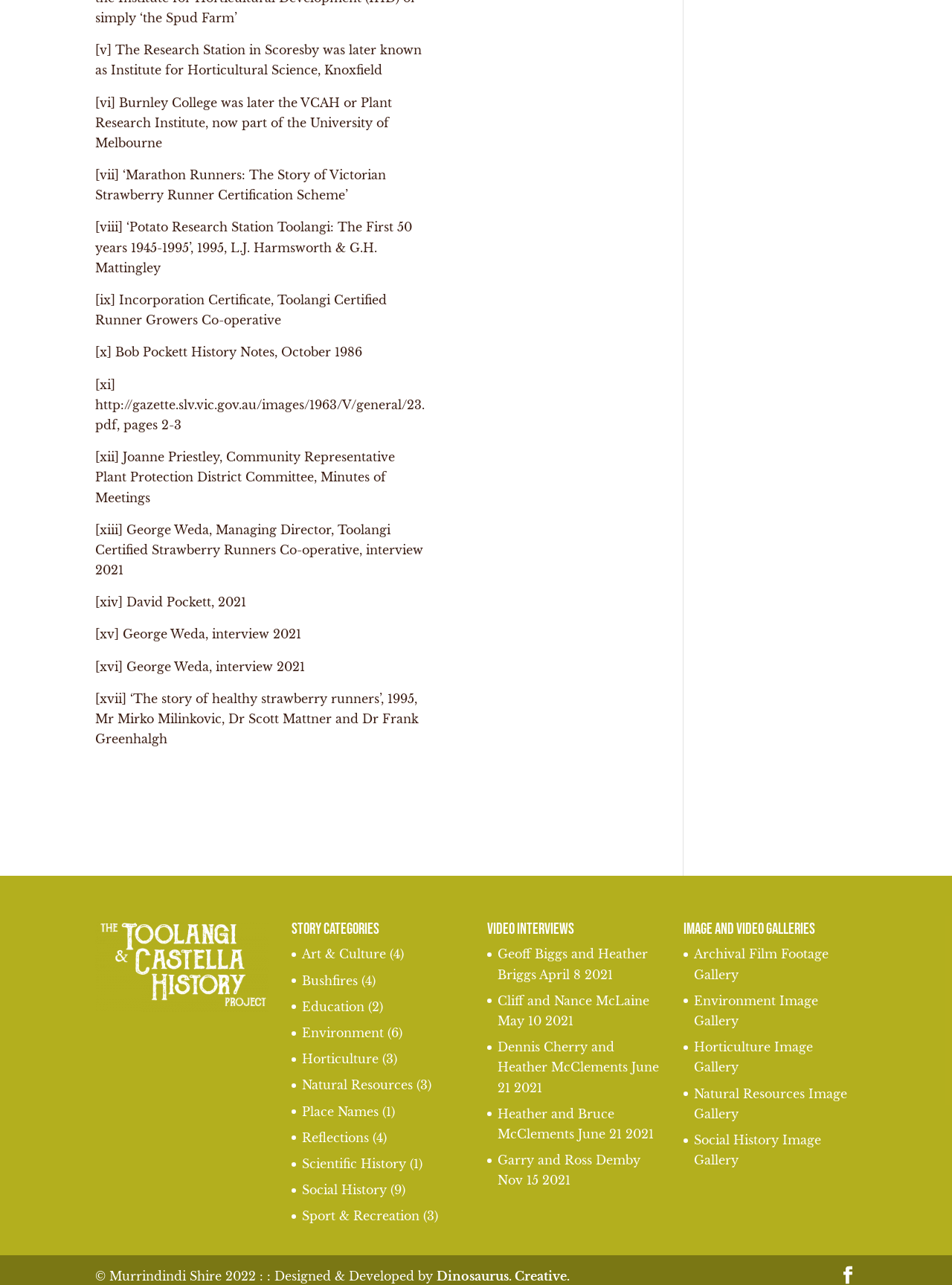Look at the image and write a detailed answer to the question: 
What is the name of the project logo?

I found the image element with the description 'Logo-Toolangi-Castella-History-Project' at the bottom of the page, which is likely the project logo.